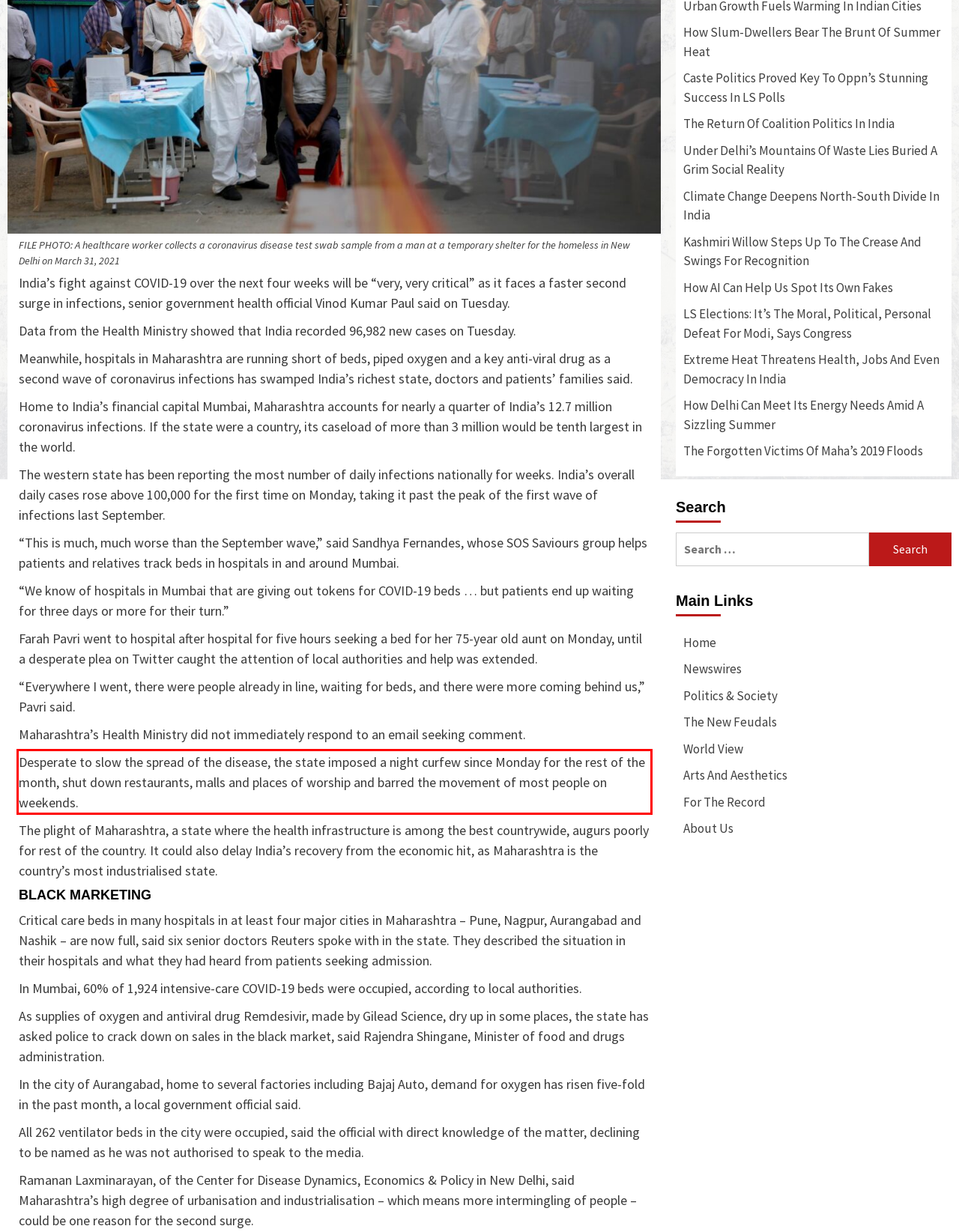You are provided with a webpage screenshot that includes a red rectangle bounding box. Extract the text content from within the bounding box using OCR.

Desperate to slow the spread of the disease, the state imposed a night curfew since Monday for the rest of the month, shut down restaurants, malls and places of worship and barred the movement of most people on weekends.